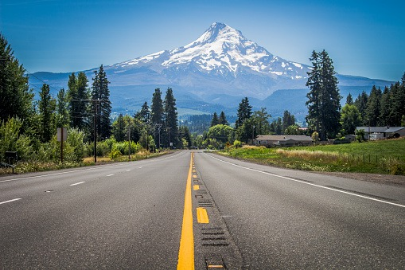Provide a comprehensive description of the image.

The image captures a vast, open road stretching toward the horizon, flanked by lush greenery and tall trees on either side. In the background, the majestic Mount Hood looms majestically, its snow-capped peak glistening under the bright blue sky. The street is marked with a solitary yellow line down the center, enhancing the sense of depth and perspective as it converges towards the mountain. This scenic view beautifully represents the natural beauty of the Pacific Northwest, an area known for its stunning landscapes, which resonates with the mission of celebrating and supporting the Unitarian Universalist Religious Educators within the region.